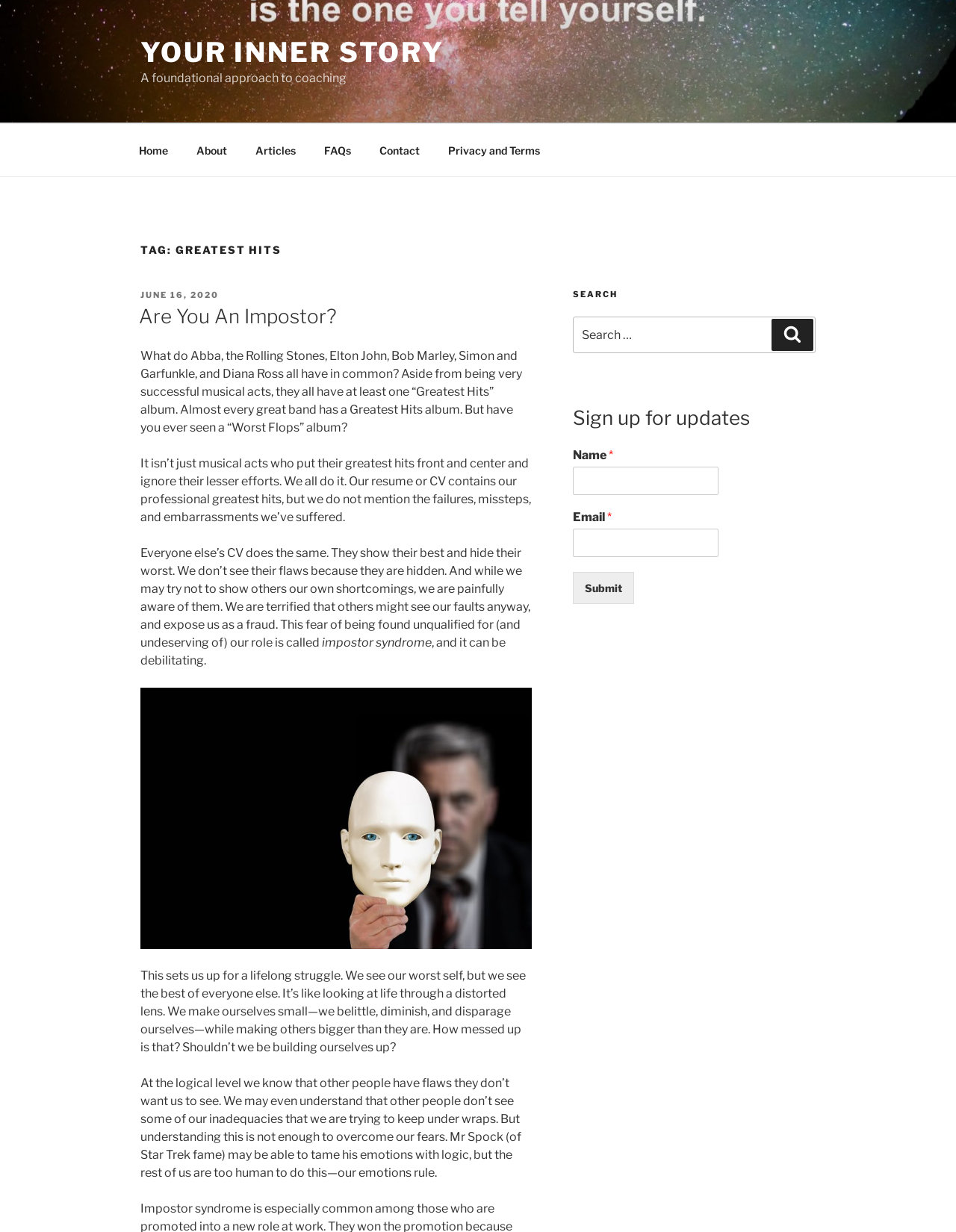Find the bounding box coordinates for the area you need to click to carry out the instruction: "Search for something". The coordinates should be four float numbers between 0 and 1, indicated as [left, top, right, bottom].

[0.599, 0.257, 0.853, 0.287]